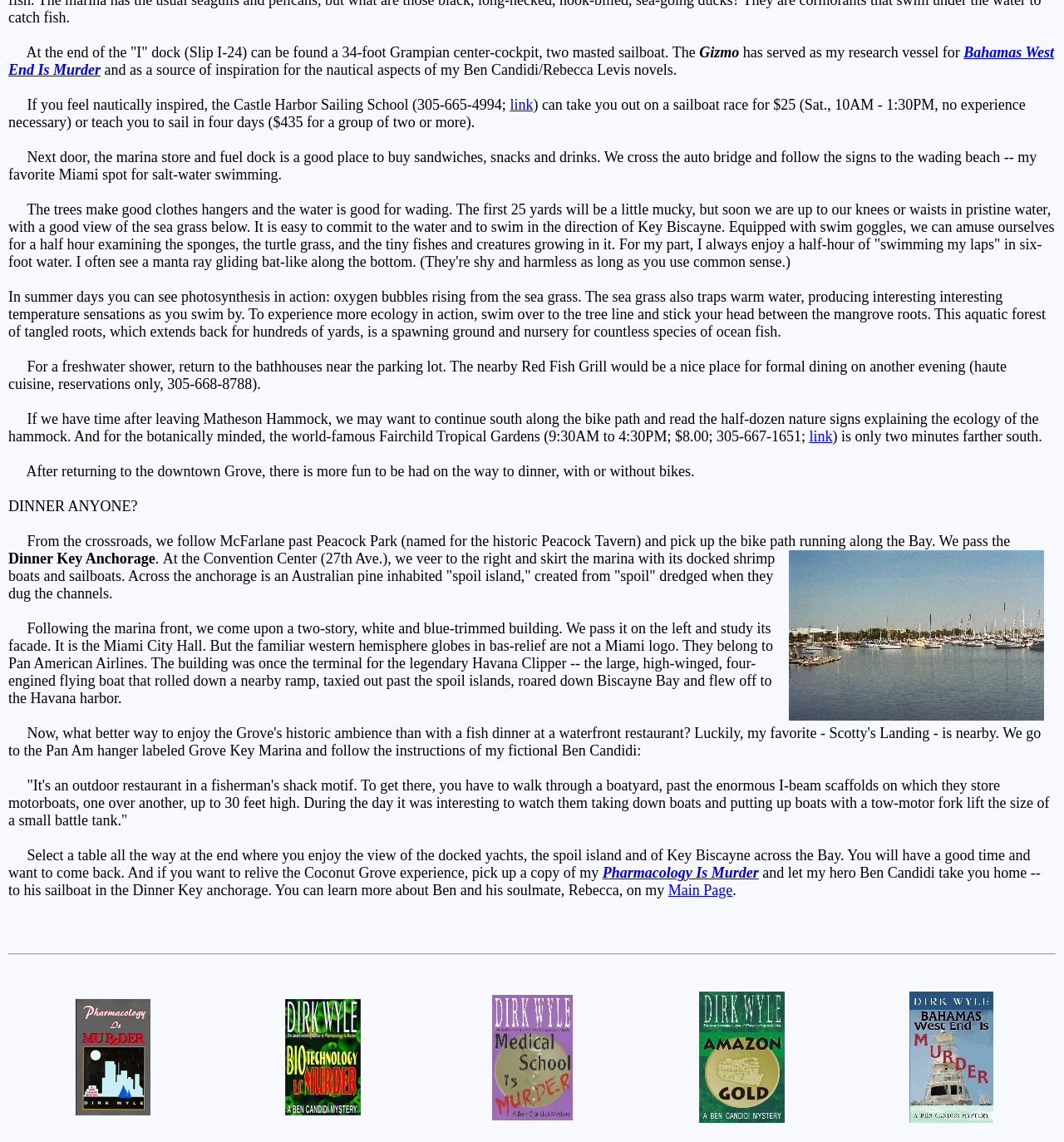Consider the image and give a detailed and elaborate answer to the question: 
What is the name of the sailboat?

The name of the sailboat is mentioned in the text as 'Gizmo', which is a 34-foot Grampian center-cockpit, two masted sailboat.